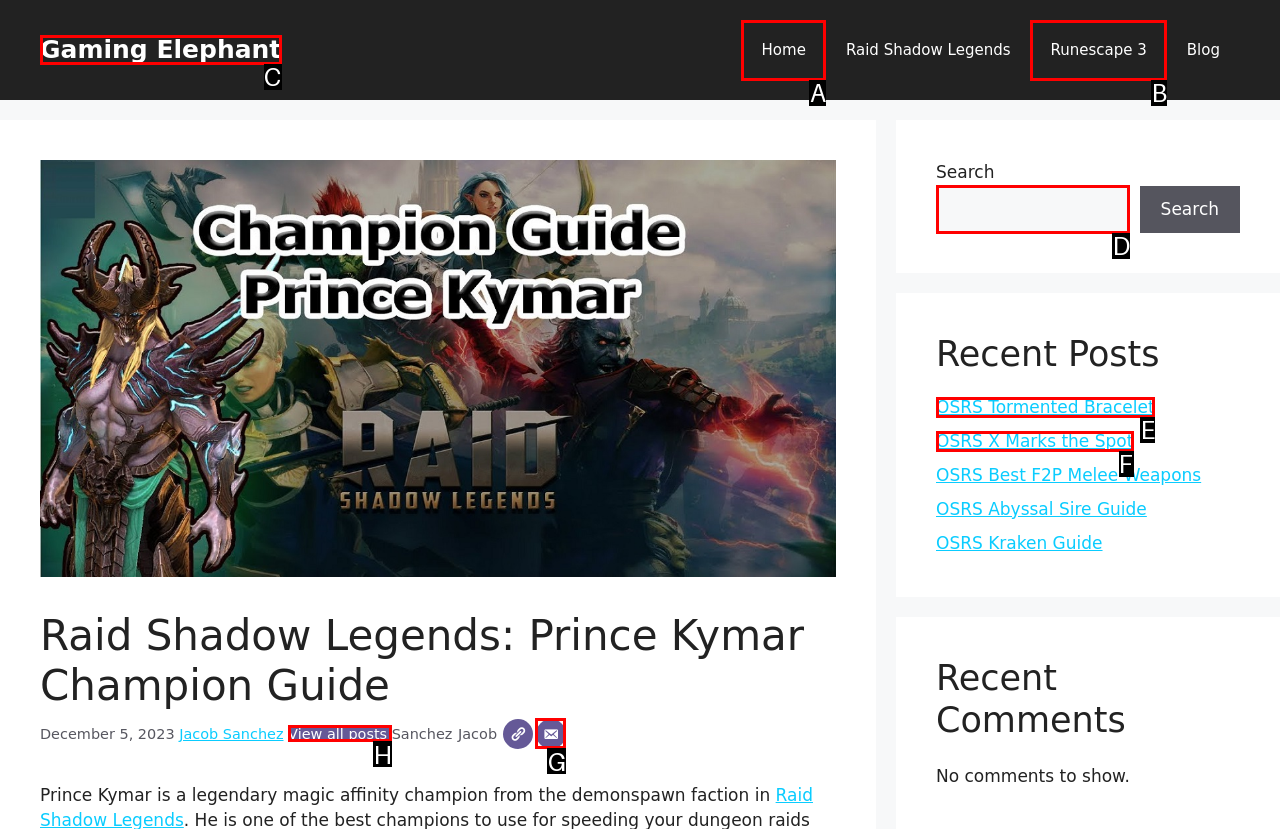Determine the option that best fits the description: OSRS X Marks the Spot
Reply with the letter of the correct option directly.

F